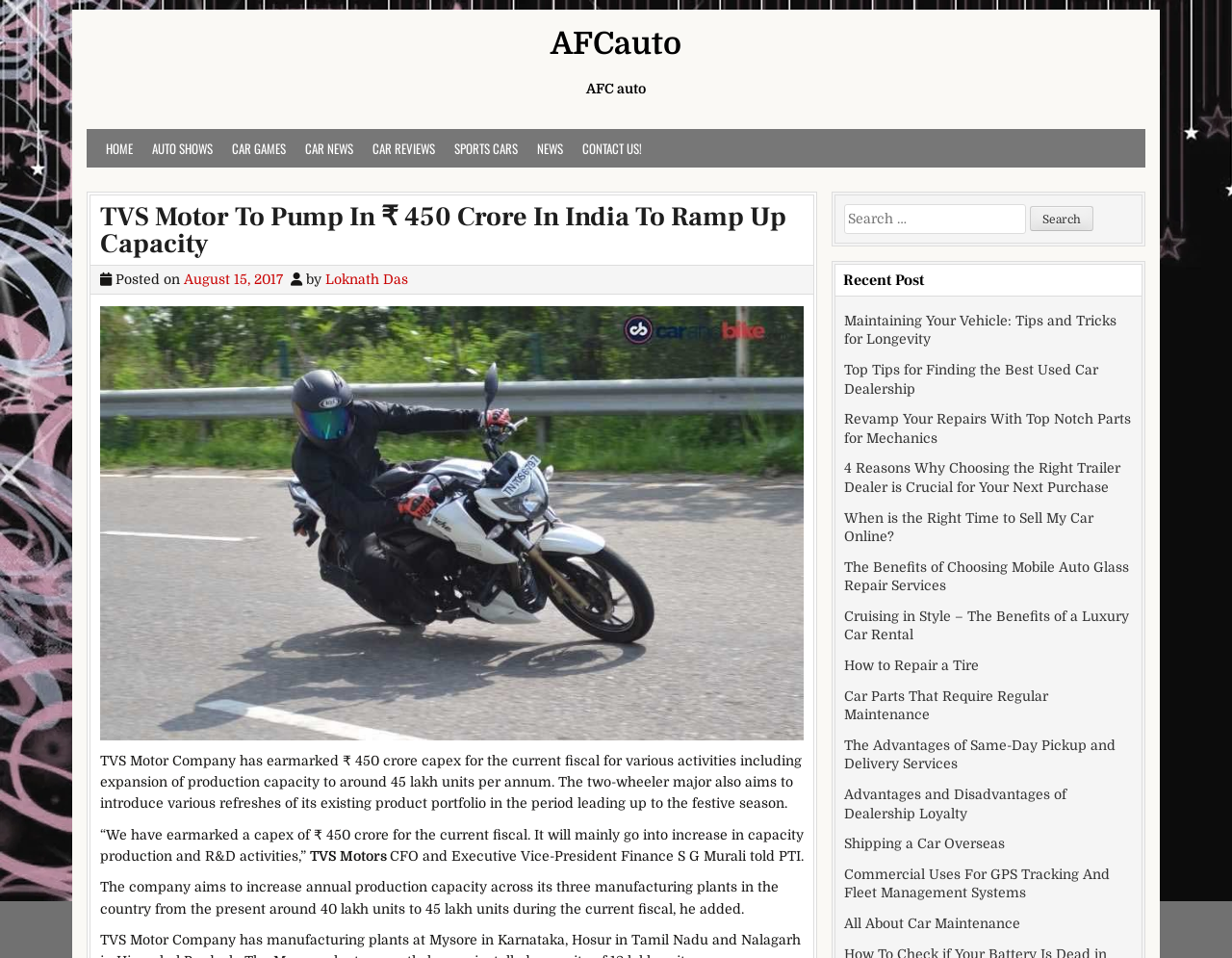What is the amount of capex earmarked by TVS Motor Company?
Please provide a single word or phrase answer based on the image.

₹ 450 crore